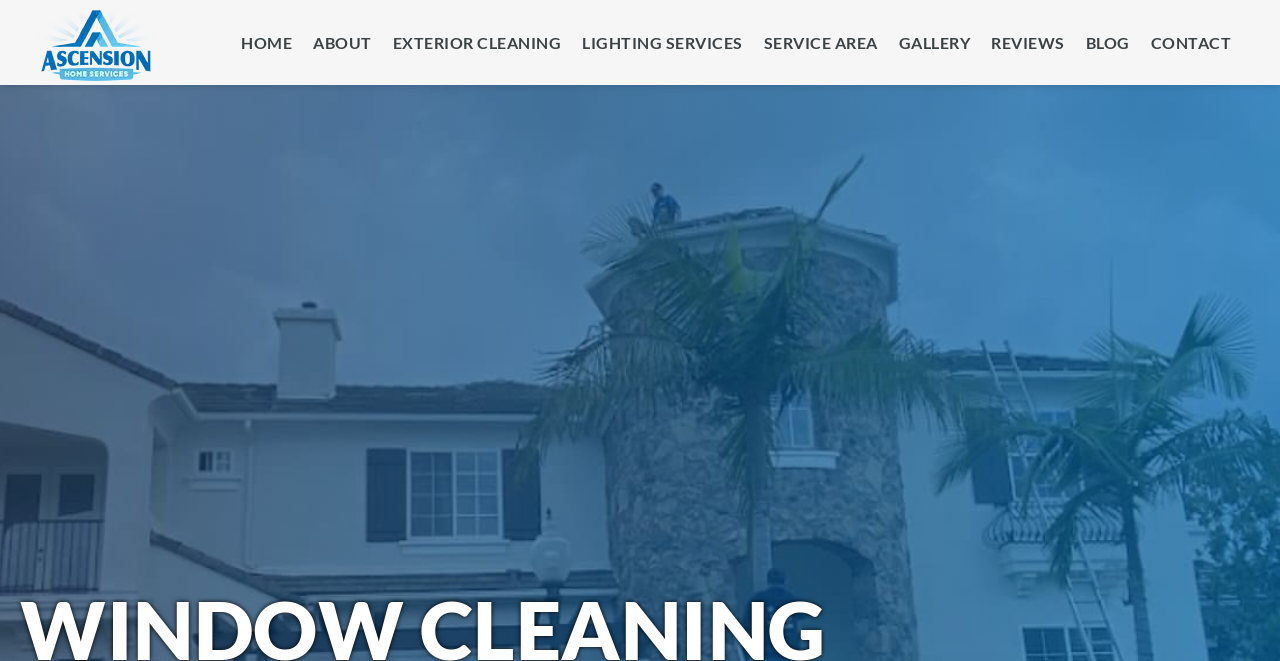Please identify the bounding box coordinates of the clickable region that I should interact with to perform the following instruction: "contact us". The coordinates should be expressed as four float numbers between 0 and 1, i.e., [left, top, right, bottom].

[0.899, 0.03, 0.962, 0.099]